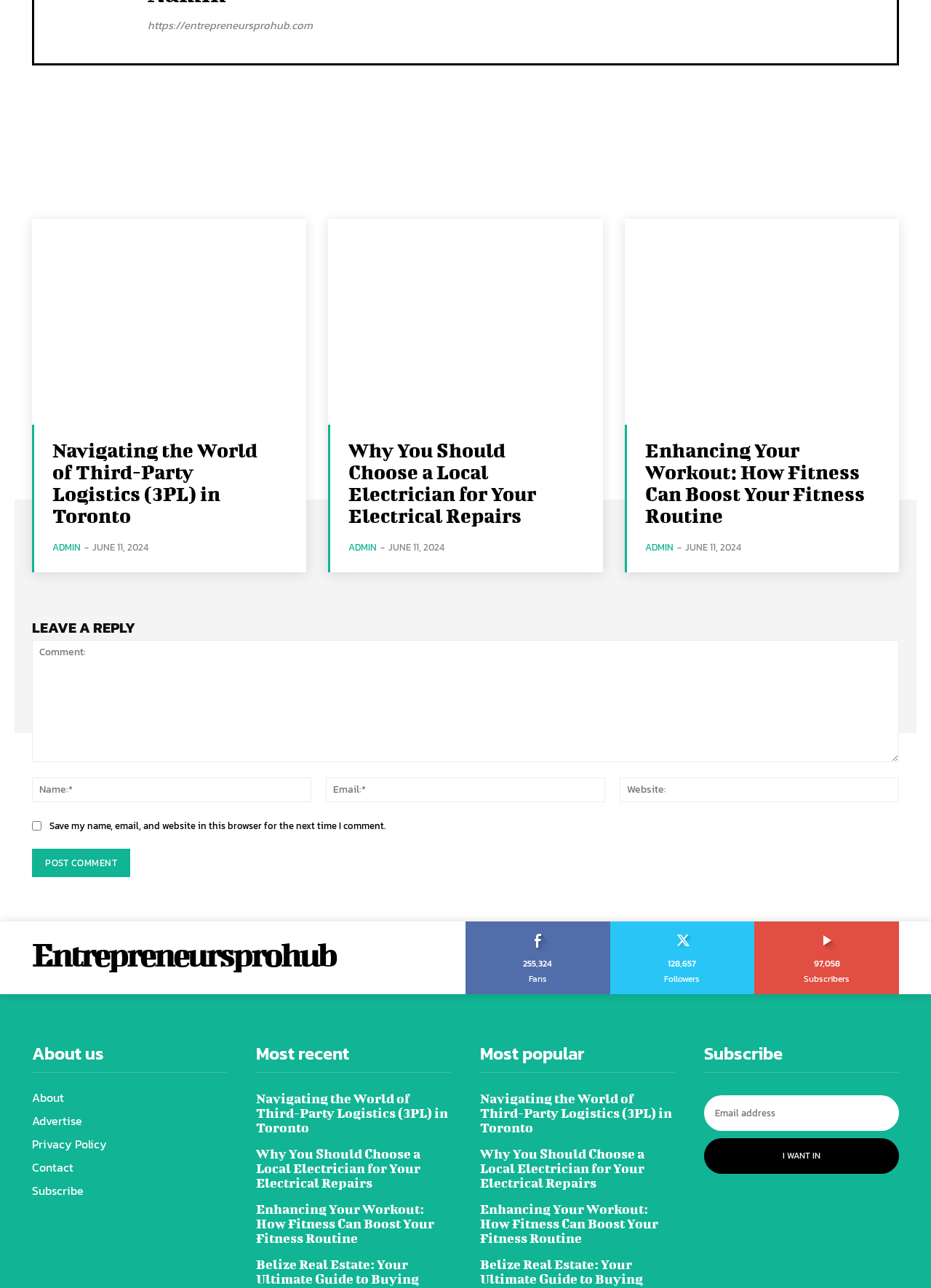Find the bounding box coordinates of the element you need to click on to perform this action: 'Enter your name in the 'Name:*' field'. The coordinates should be represented by four float values between 0 and 1, in the format [left, top, right, bottom].

[0.034, 0.604, 0.334, 0.623]